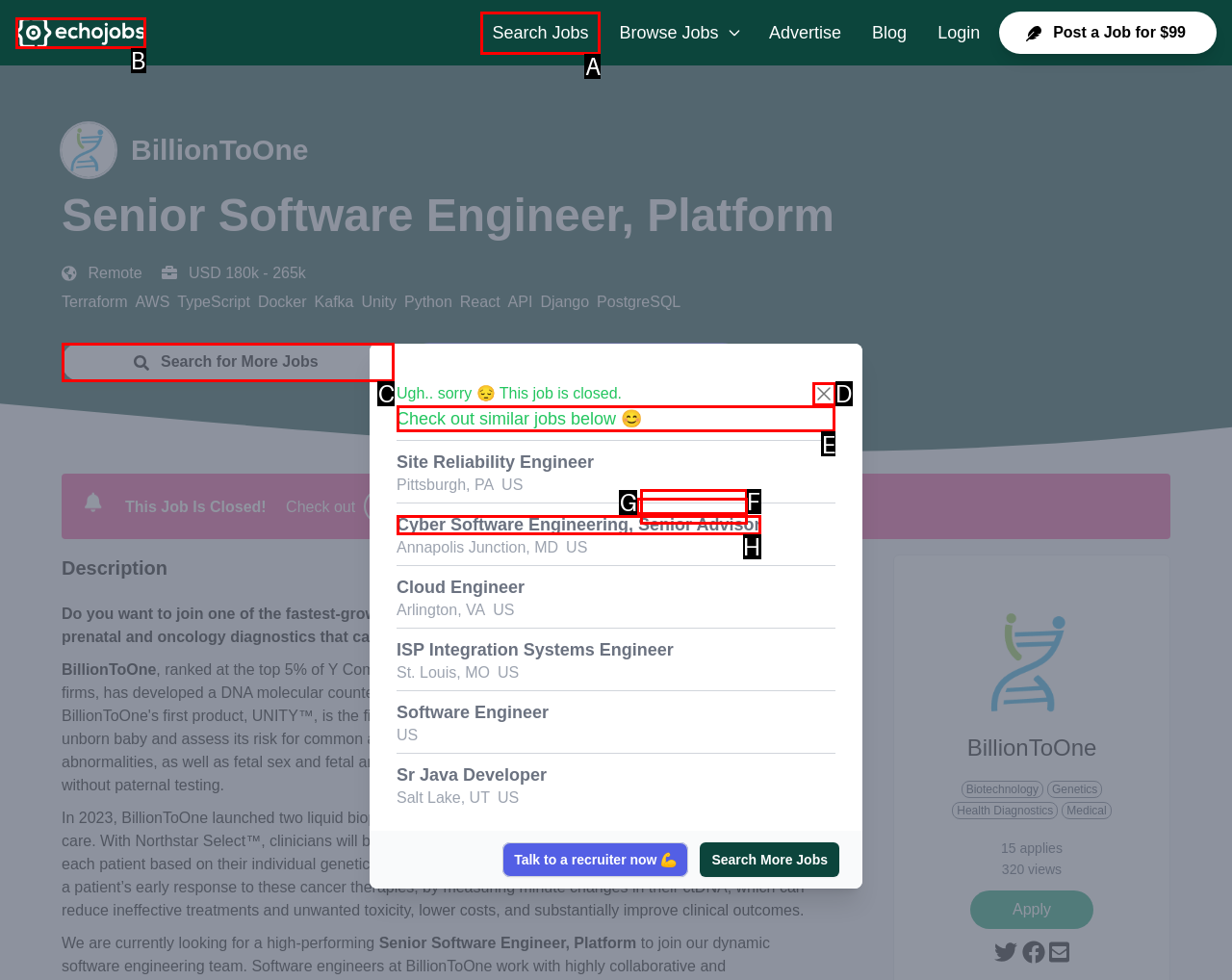Determine the right option to click to perform this task: Check out similar jobs below
Answer with the correct letter from the given choices directly.

E